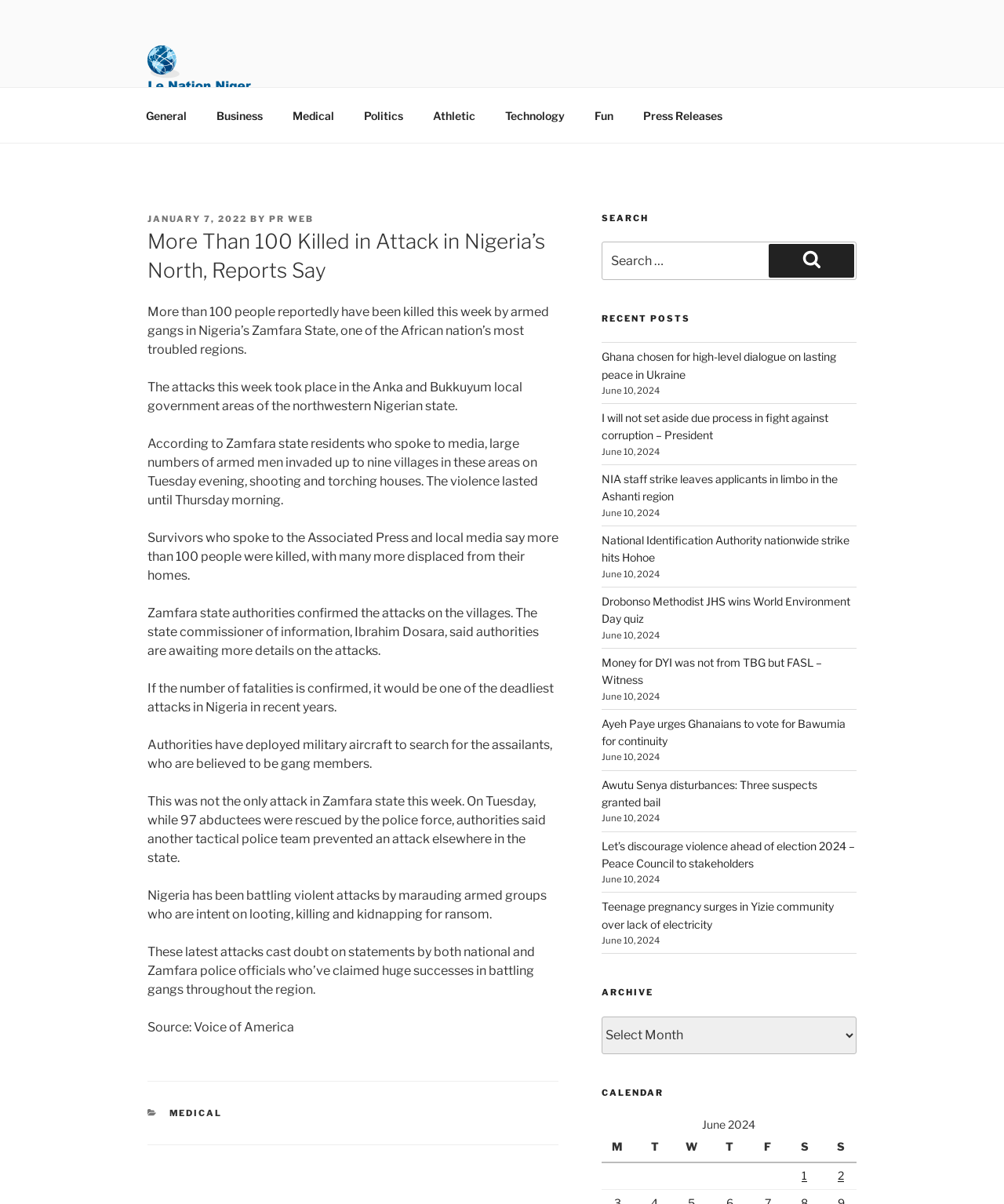Please identify the bounding box coordinates of the clickable area that will allow you to execute the instruction: "Search for something".

None